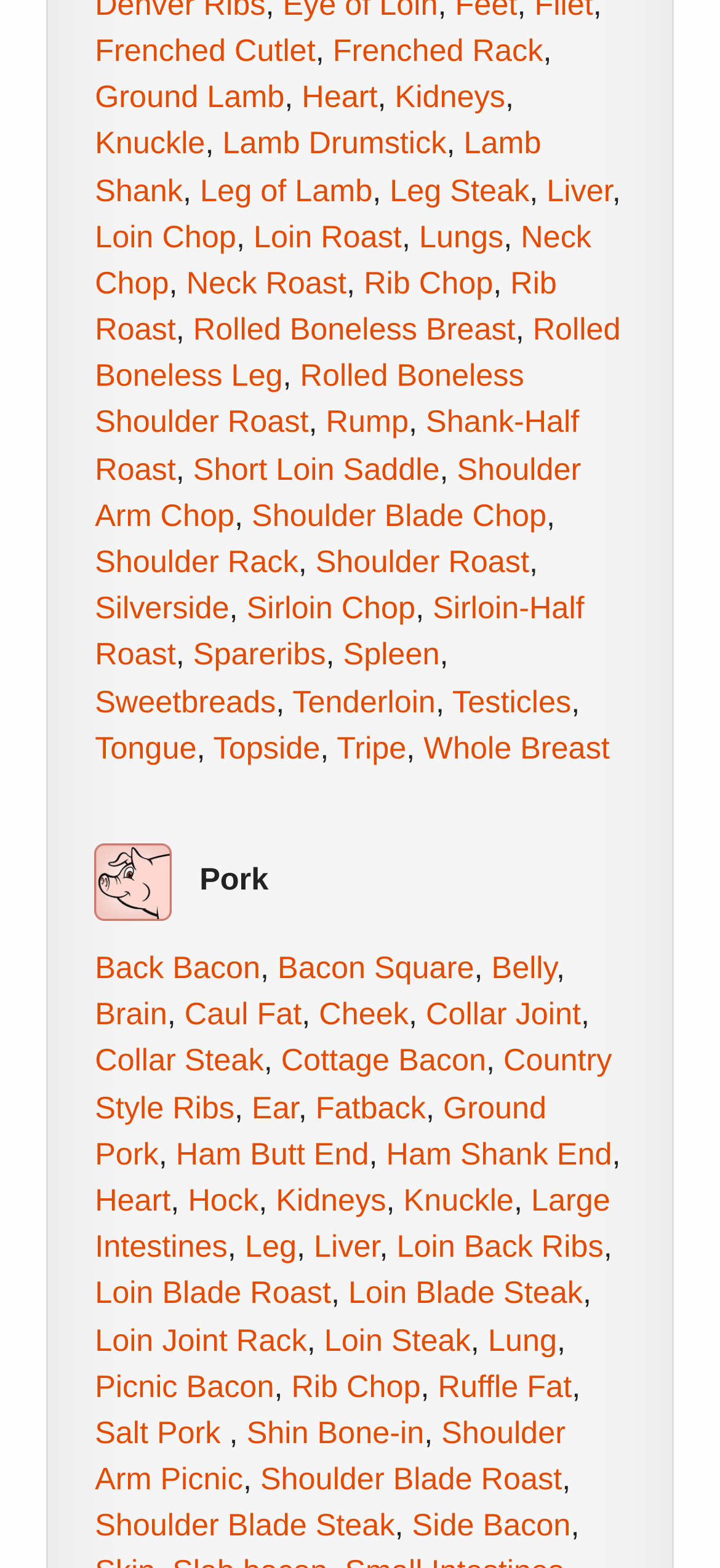Reply to the question with a brief word or phrase: What is the image depicted on the webpage?

Cow